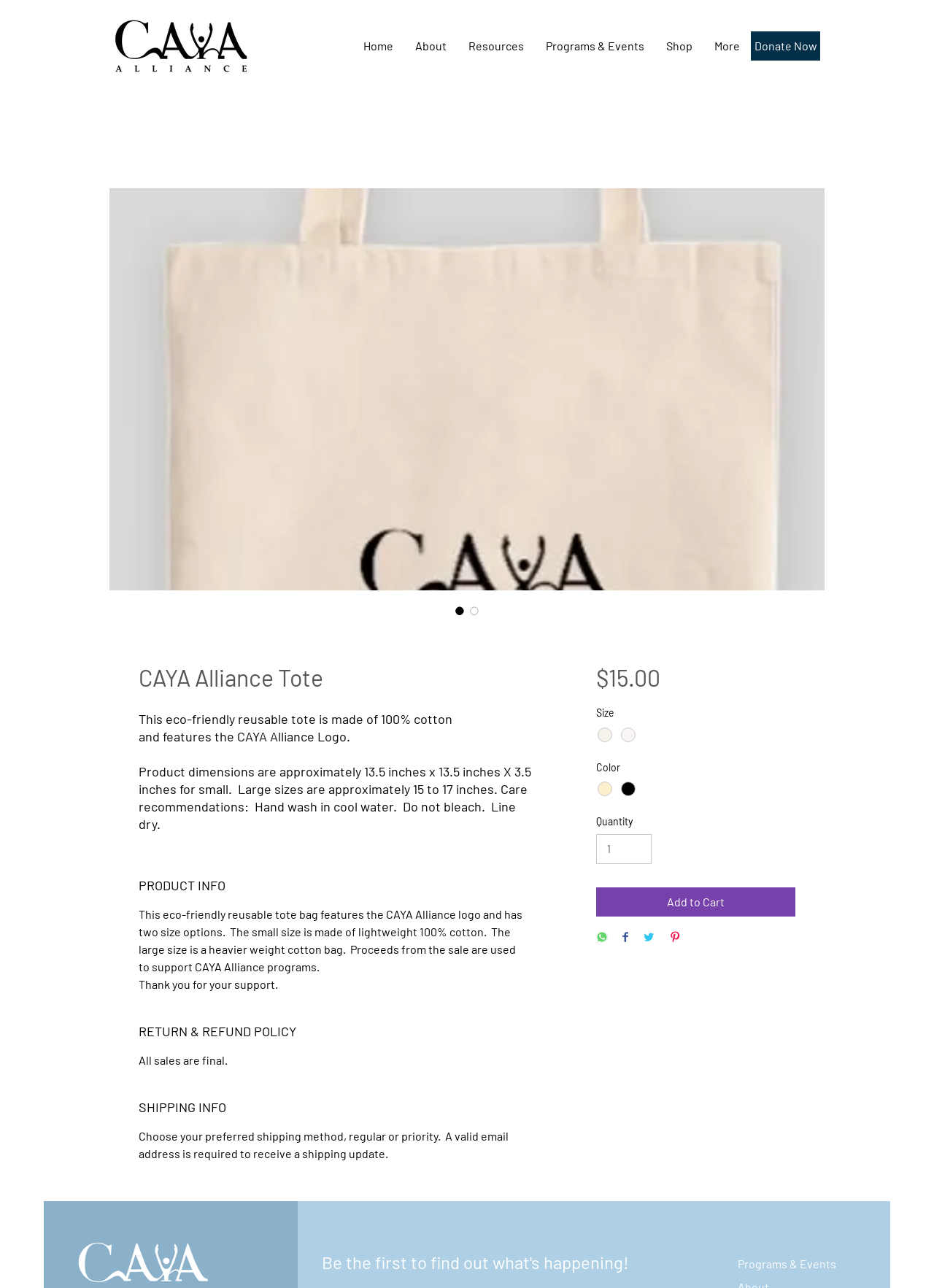Create a detailed narrative describing the layout and content of the webpage.

This webpage is about a product, the CAYA Alliance Tote, which is an eco-friendly reusable tote bag made of 100% cotton and features the CAYA Alliance Logo. At the top of the page, there is a navigation menu with links to different sections of the website, including Home, About, Resources, Programs & Events, Shop, and More. On the top right, there is a "Donate Now" button.

Below the navigation menu, there is a main section that displays the product information. The product image is on the left, with two buttons below it. The product title, "CAYA Alliance Tote", is displayed prominently above the product description. The description provides details about the product, including its material, size options, and care recommendations.

Below the product description, there are several sections providing additional information about the product, including Product Info, Return & Refund Policy, and Shipping Info. Each section has a heading and a brief paragraph of text.

On the right side of the page, there is a section to select the product options, including Size, Color, and Quantity. There are radio buttons to choose between Small and Large sizes, and Natural and Black colors. A spin button allows the user to select the quantity of the product.

Below the product options, there are buttons to Add to Cart, Share on WhatsApp, Share on Facebook, Share on Twitter, and Pin on Pinterest.

At the bottom of the page, there is a heading that invites users to be the first to find out what's happening, and a link to Programs & Events.